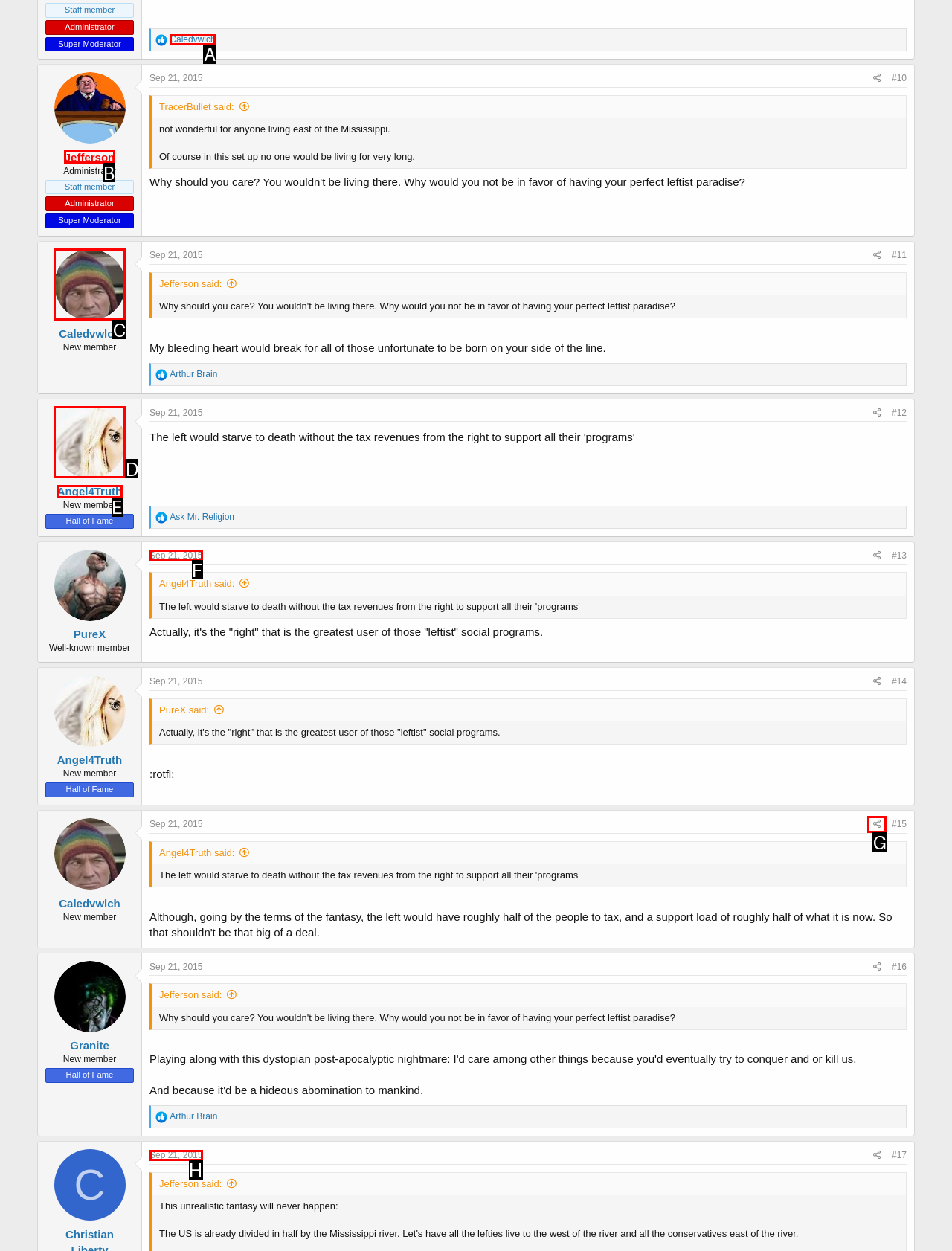Which lettered option matches the following description: alt="Angel4Truth"
Provide the letter of the matching option directly.

D